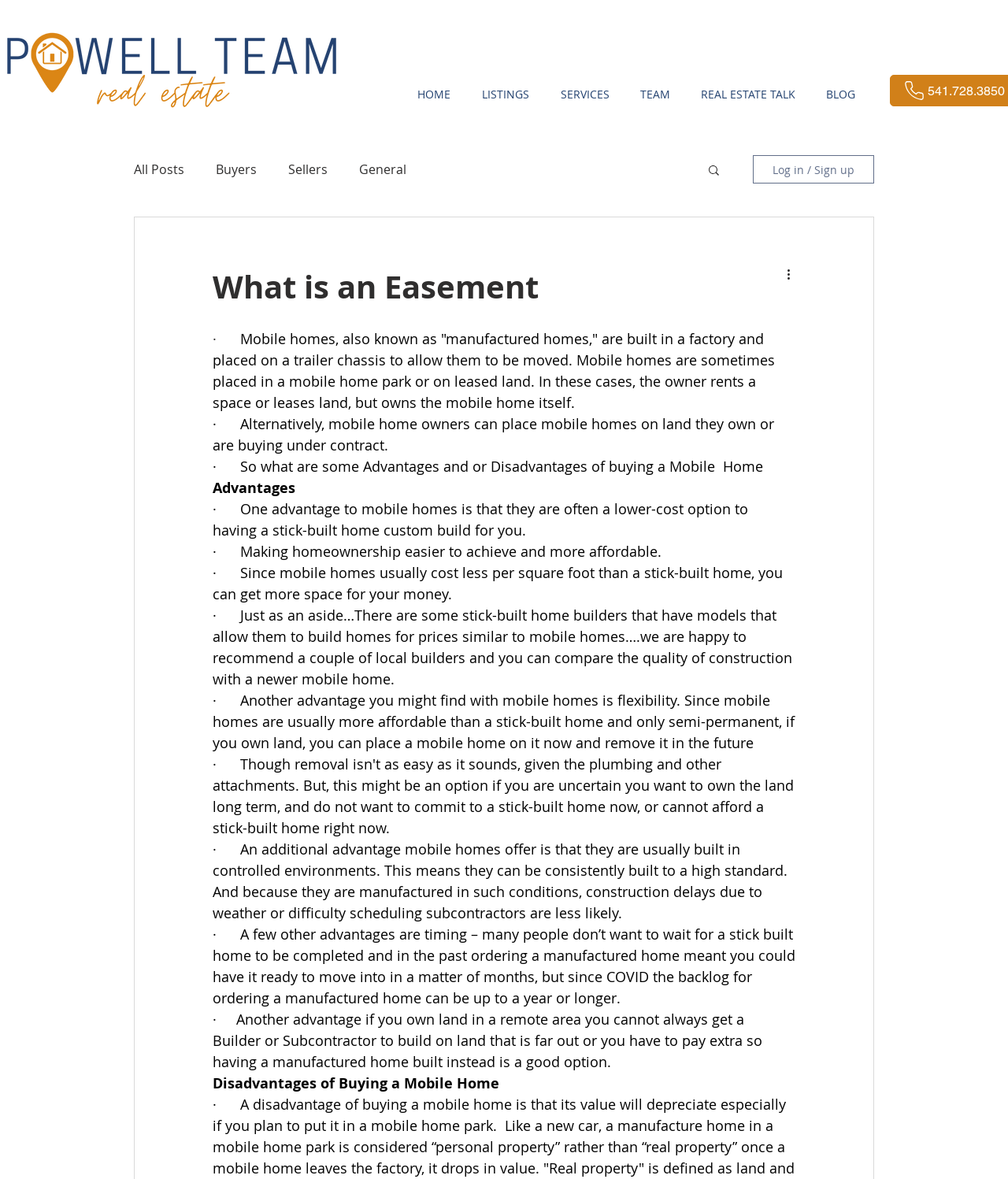Determine the bounding box for the HTML element described here: "All Posts". The coordinates should be given as [left, top, right, bottom] with each number being a float between 0 and 1.

[0.133, 0.136, 0.183, 0.151]